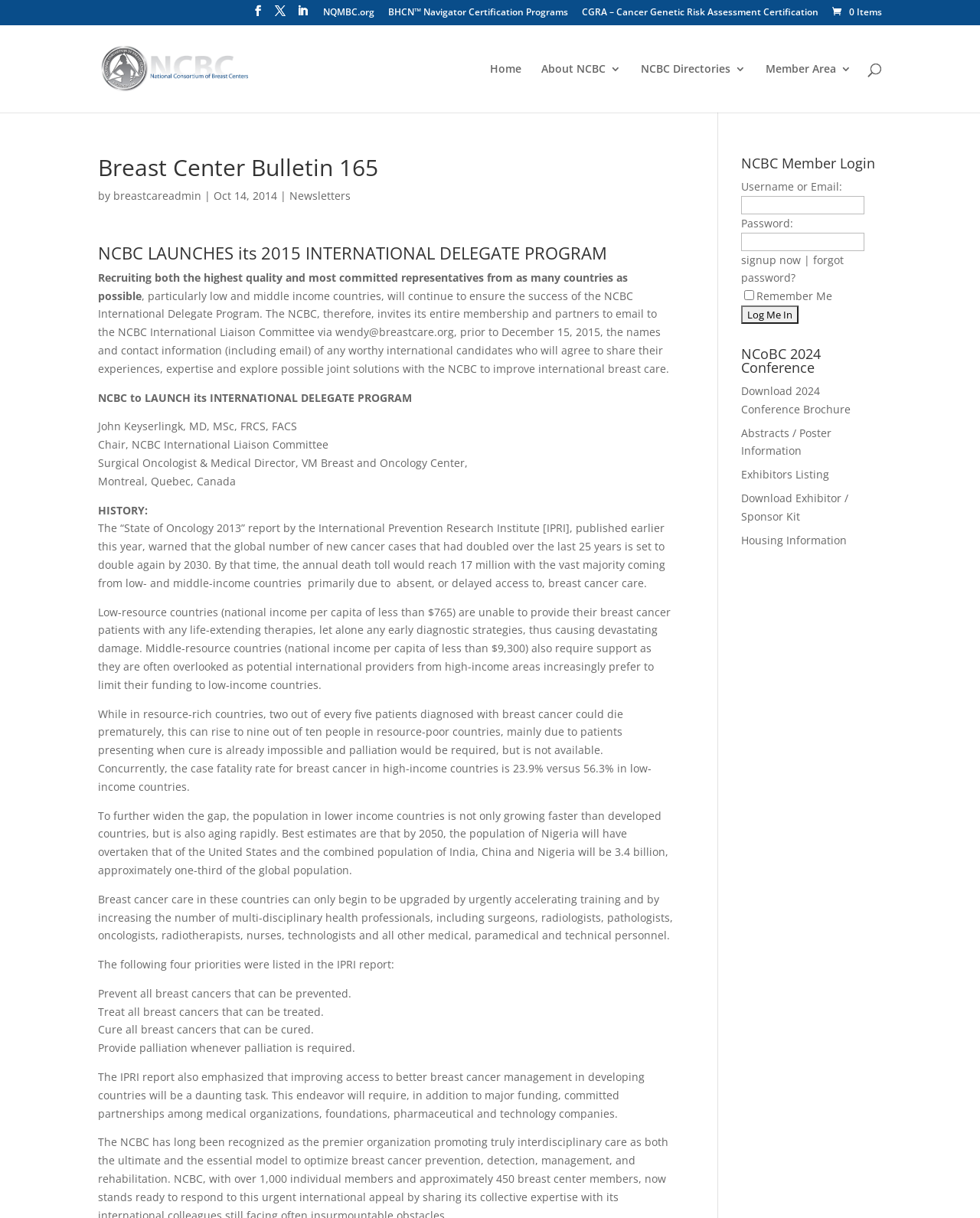Identify the headline of the webpage and generate its text content.

Breast Center Bulletin 165